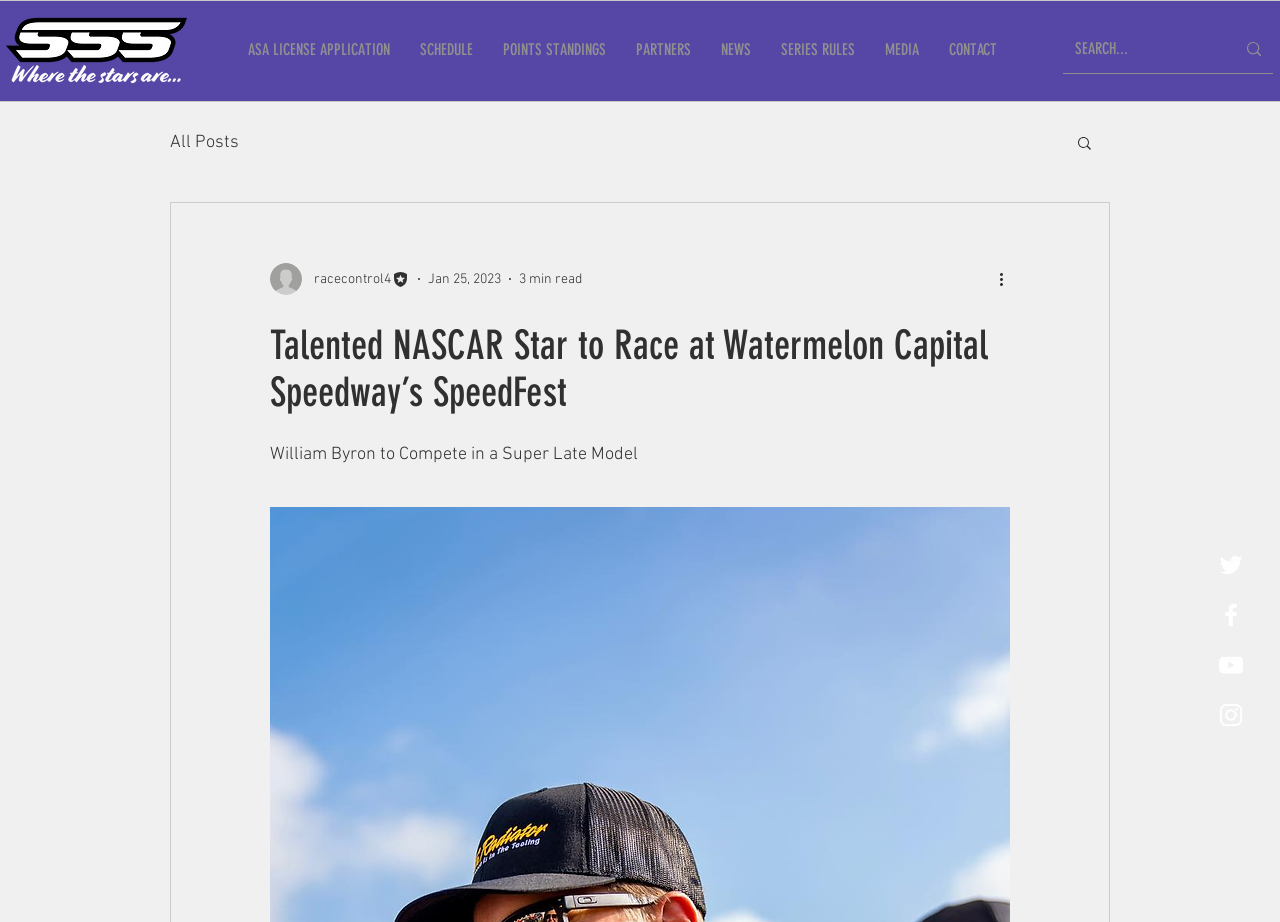Generate a thorough description of the webpage.

The webpage appears to be a news article or blog post about a racing event, specifically SpeedFest 2023. At the top left of the page, there is a logo of SSS with a tagline, accompanied by a search bar with a magnifying glass icon. 

Below the logo, there is a navigation menu with links to various sections of the website, including "ASA LICENSE APPLICATION", "SCHEDULE", "POINTS STANDINGS", "PARTNERS", "NEWS", "SERIES RULES", "MEDIA", and "CONTACT". 

On the top right side of the page, there is a social media bar with links to Twitter, Facebook, YouTube, and Instagram, each represented by their respective icons. 

The main content of the page is a news article with a heading "Talented NASCAR Star to Race at Watermelon Capital Speedway’s SpeedFest". The article features a subheading "William Byron to Compete in a Super Late Model". 

To the left of the article, there is a section with the writer's picture, their title, and the date of the post, "Jan 25, 2023", along with an indication of the reading time, "3 min read". 

At the bottom of the article, there is a "More actions" button.